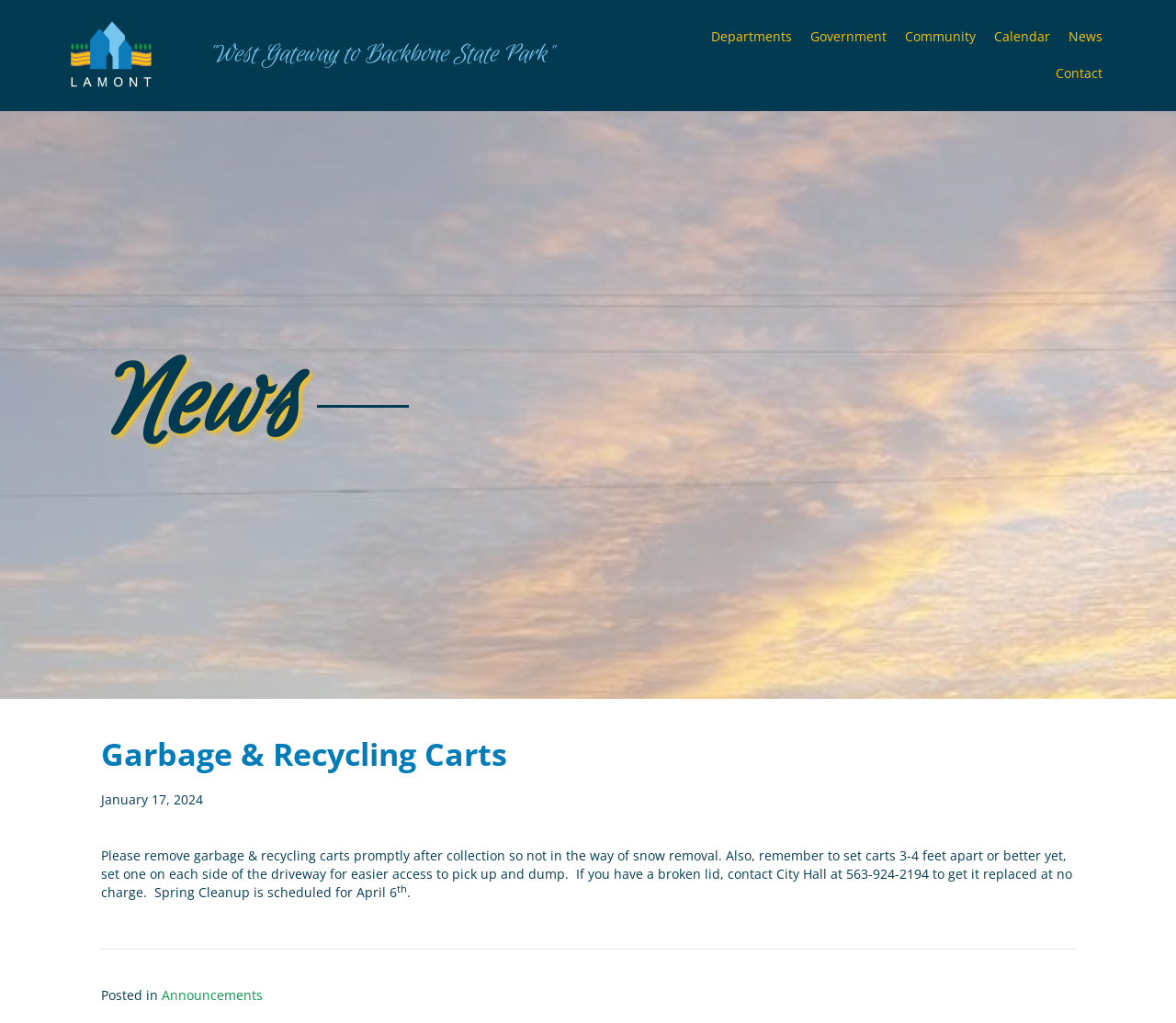Respond to the following query with just one word or a short phrase: 
What is the phone number to contact for a broken lid?

563-924-2194